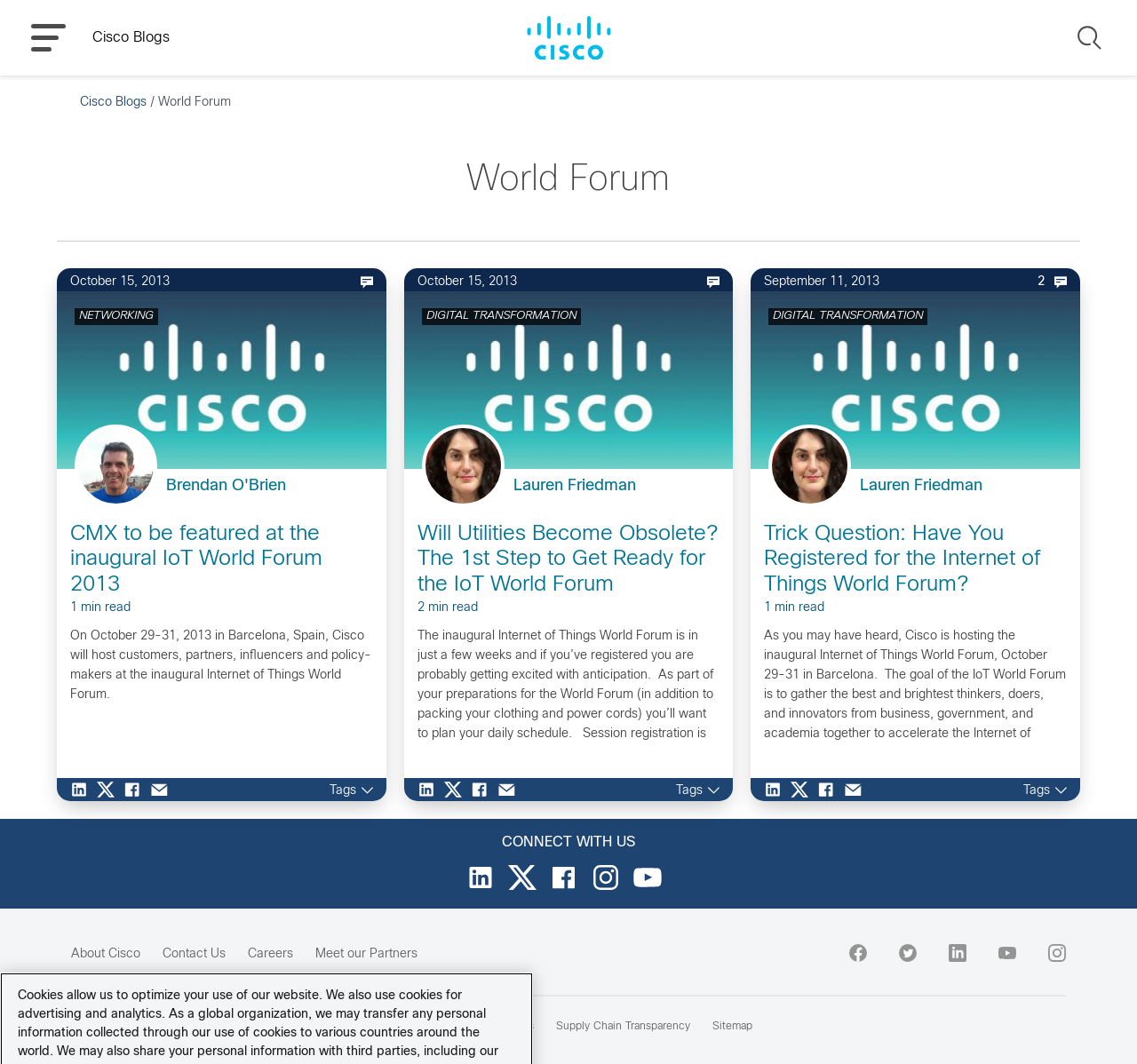Determine the bounding box coordinates for the element that should be clicked to follow this instruction: "Click on the 'DIGITAL TRANSFORMATION' link". The coordinates should be given as four float numbers between 0 and 1, in the format [left, top, right, bottom].

[0.375, 0.292, 0.507, 0.303]